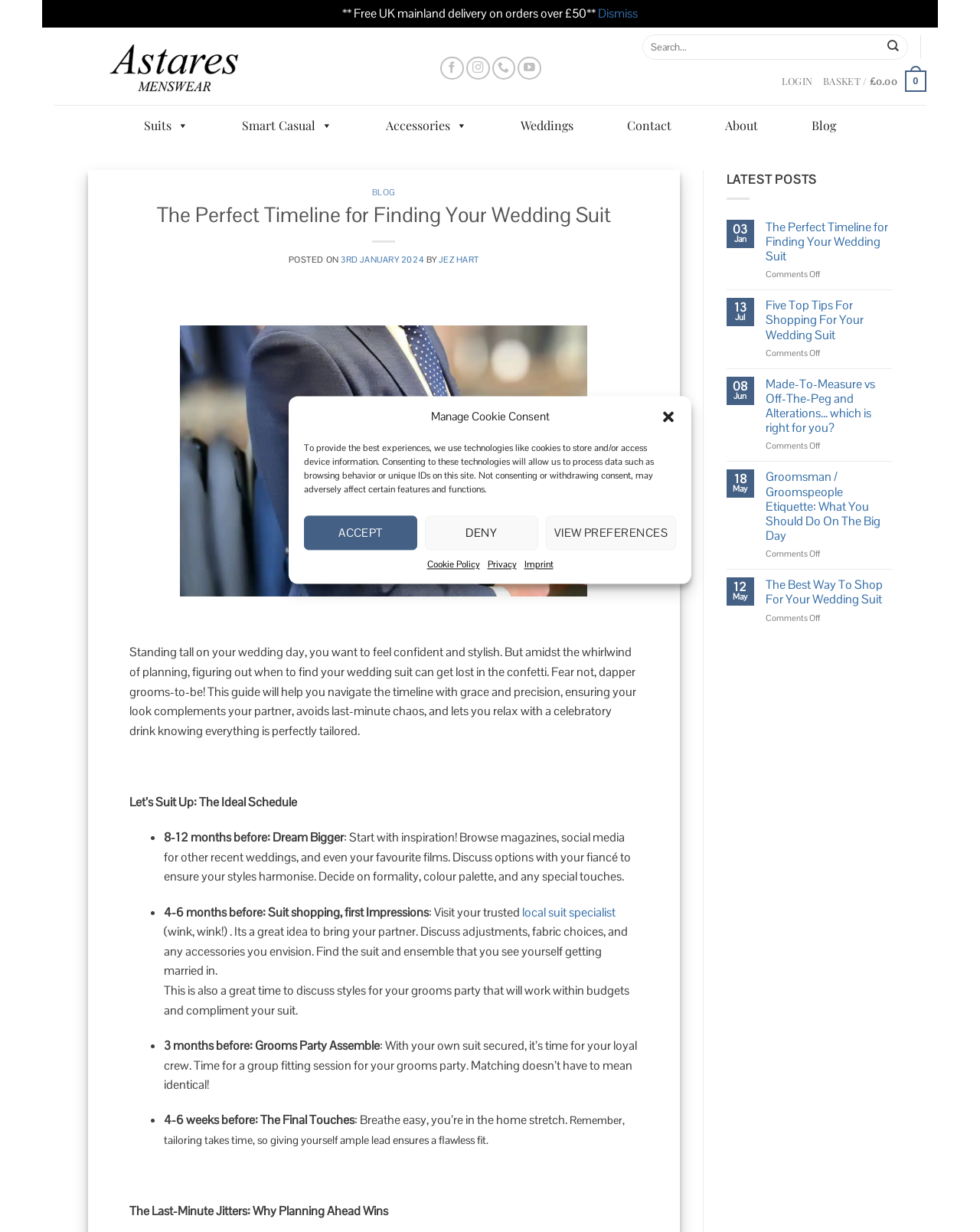What is the website's main topic?
Examine the webpage screenshot and provide an in-depth answer to the question.

Based on the webpage content, it appears that the website is focused on providing information and guidance related to wedding suits, specifically for grooms in Havant, Hampshire.